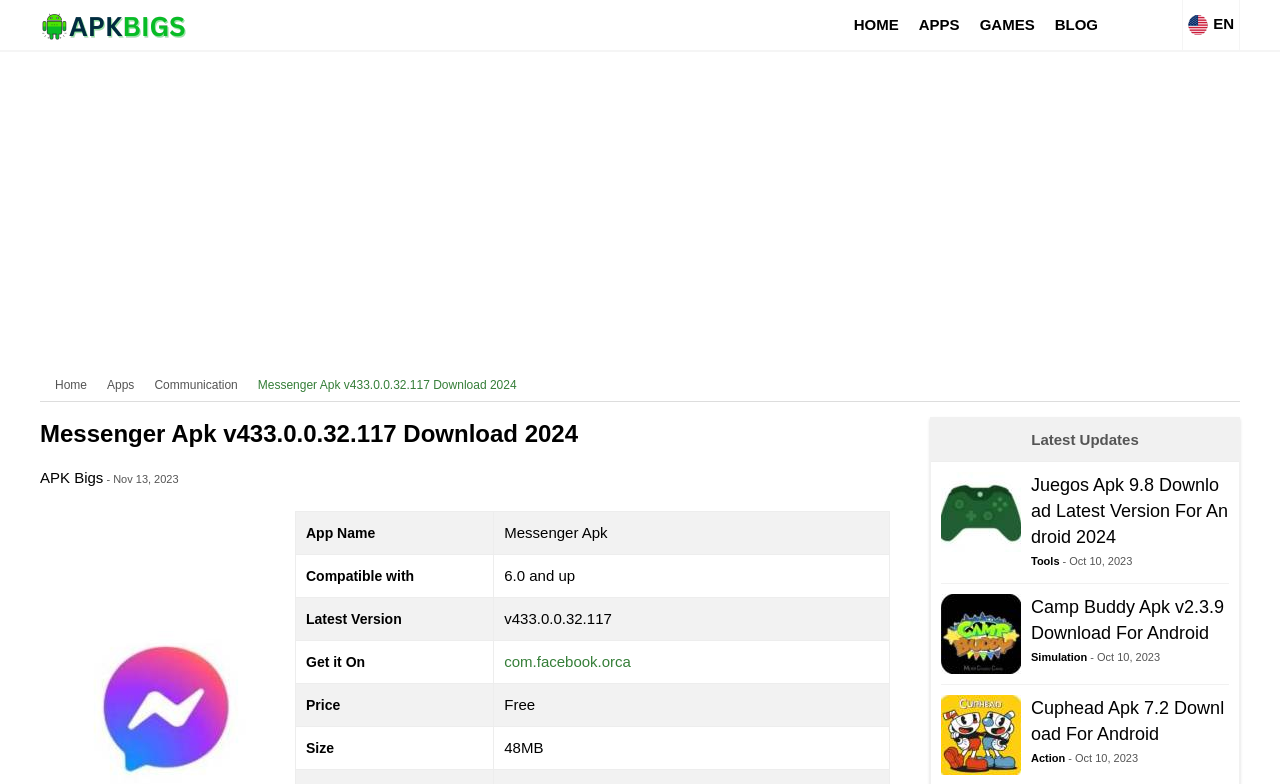Analyze the image and deliver a detailed answer to the question: What is the name of the APK?

The name of the APK can be found in the heading element with the text 'Messenger Apk v433.0.0.32.117 ​Download 2024' and also in the gridcell element with the text 'Messenger Apk'.